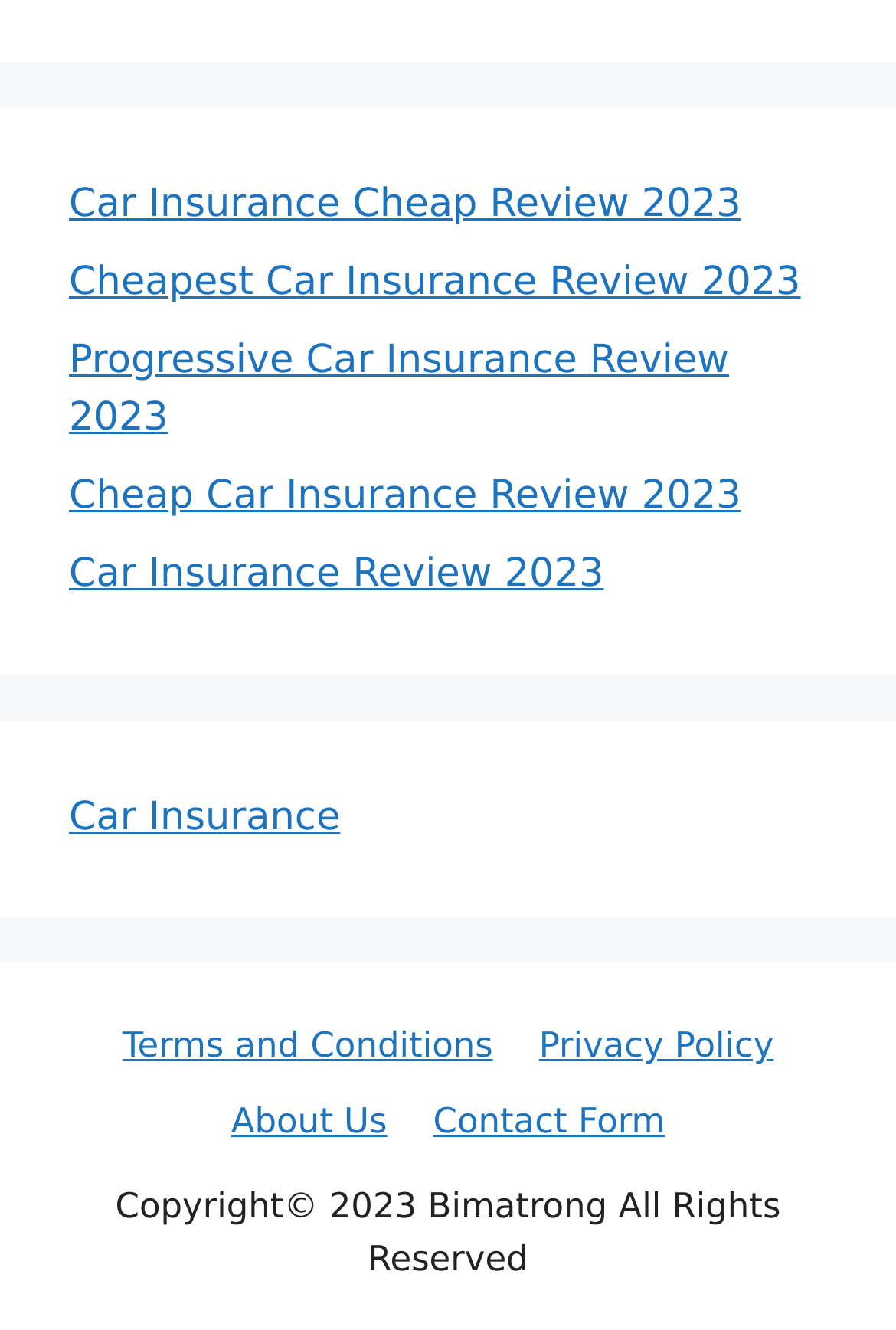Identify the bounding box coordinates for the region of the element that should be clicked to carry out the instruction: "Read the About Us page". The bounding box coordinates should be four float numbers between 0 and 1, i.e., [left, top, right, bottom].

[0.258, 0.827, 0.432, 0.858]